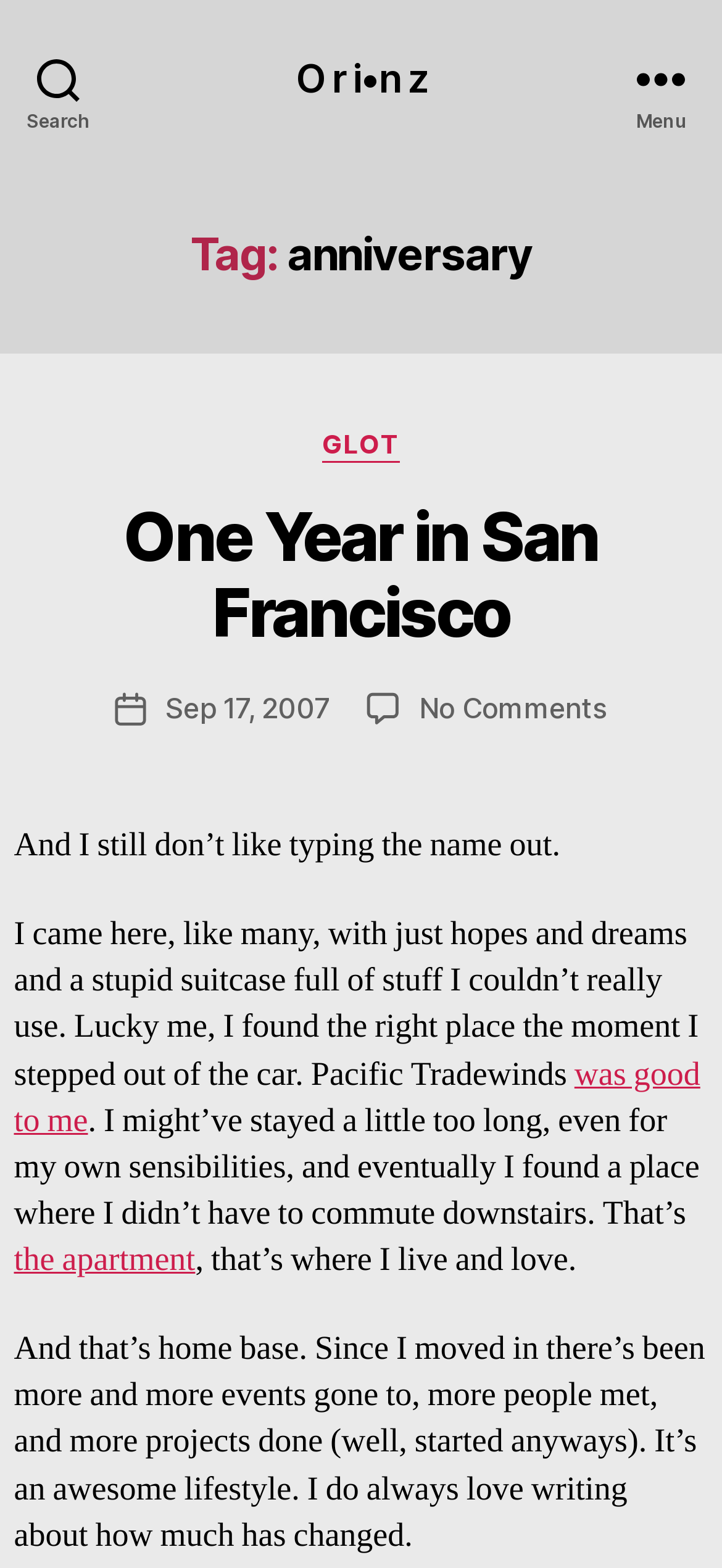Bounding box coordinates are specified in the format (top-left x, top-left y, bottom-right x, bottom-right y). All values are floating point numbers bounded between 0 and 1. Please provide the bounding box coordinate of the region this sentence describes: the apartment

[0.019, 0.79, 0.27, 0.817]